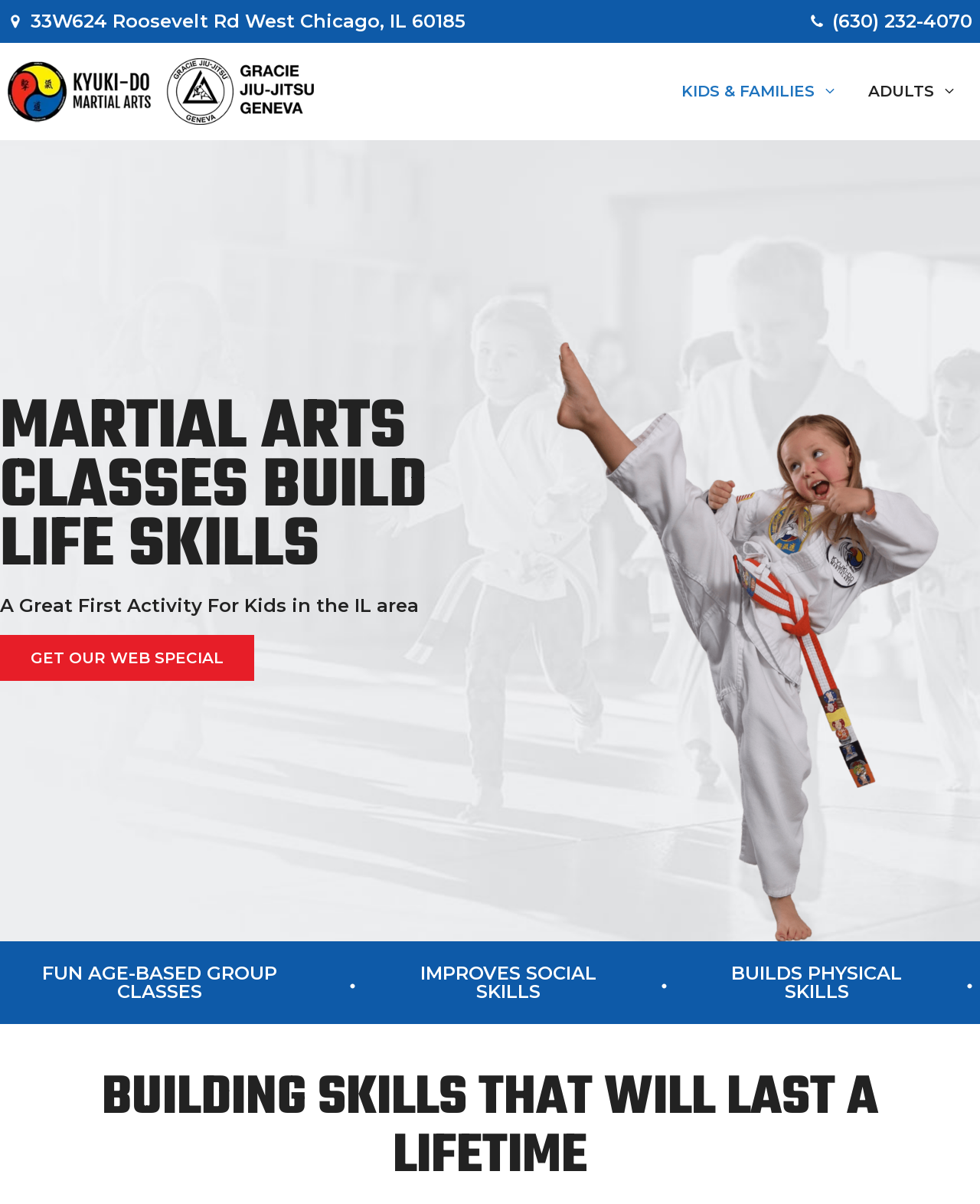Based on the image, provide a detailed and complete answer to the question: 
What is the ultimate goal of the martial arts classes for kids?

I found the ultimate goal by looking at the heading element with the text 'BUILDING SKILLS THAT WILL LAST A LIFETIME' which is located at the bottom of the webpage.